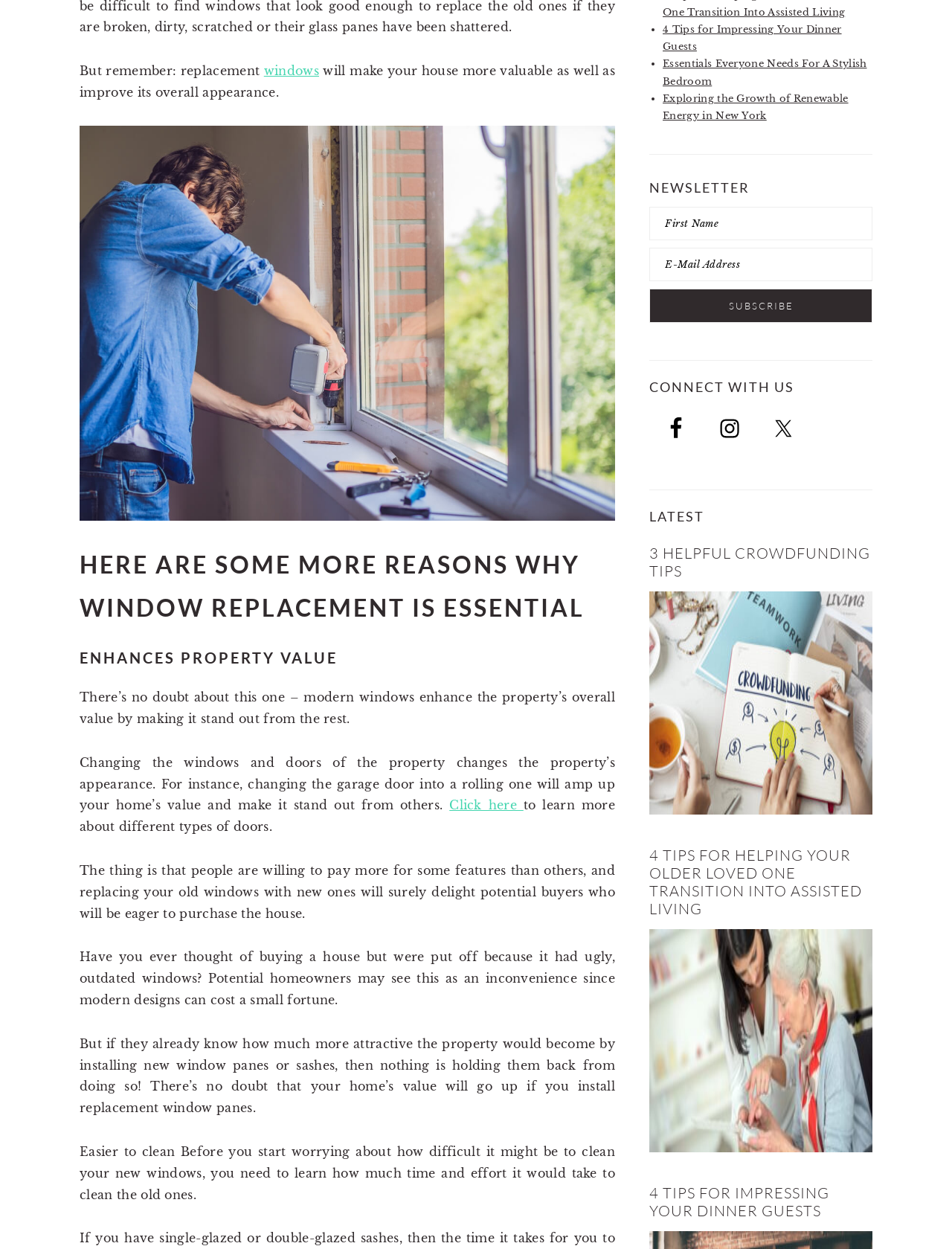Given the description of the UI element: "aria-label="First Name" name="Name" placeholder="First Name"", predict the bounding box coordinates in the form of [left, top, right, bottom], with each value being a float between 0 and 1.

[0.682, 0.165, 0.916, 0.192]